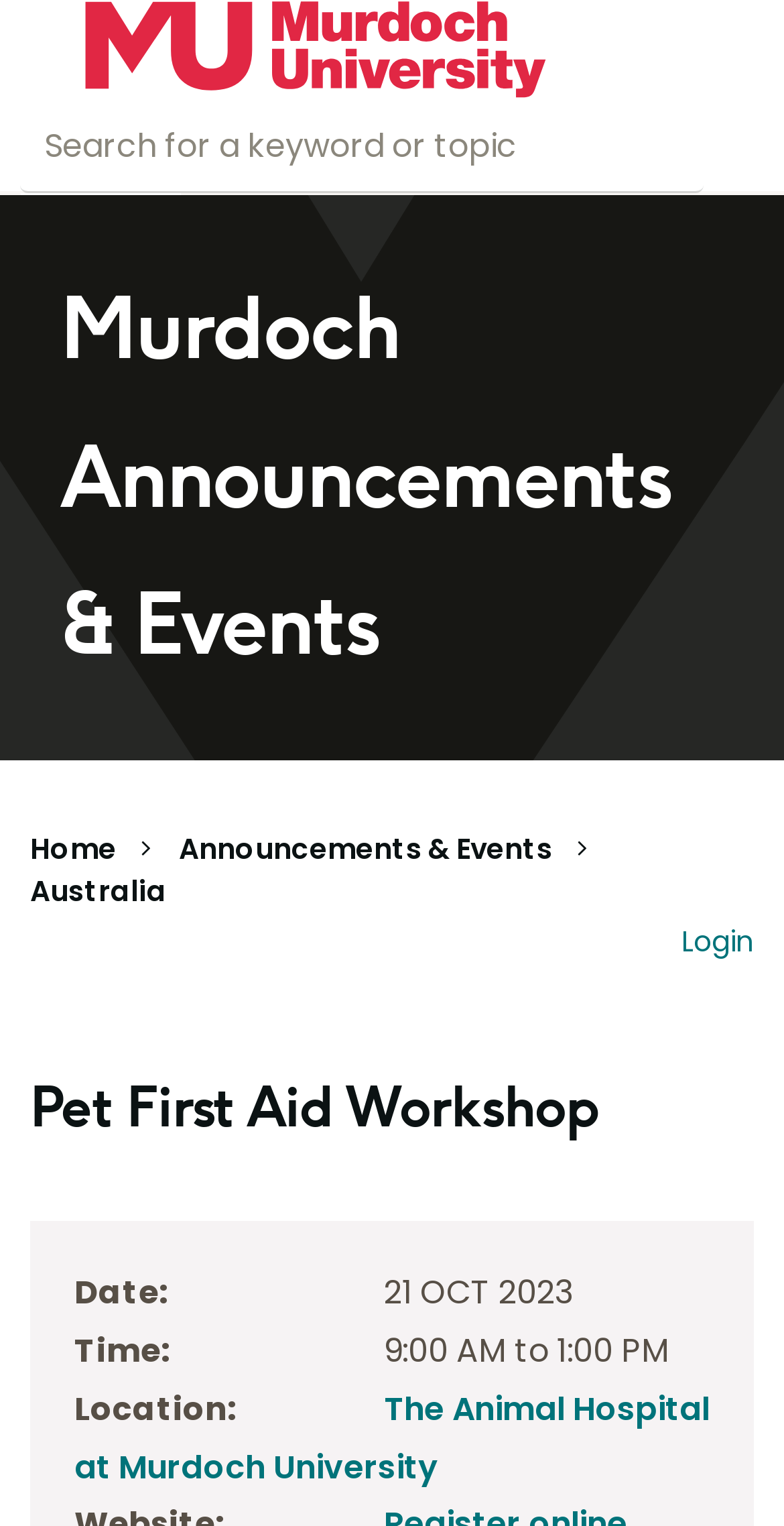What is the time of the Pet First Aid Workshop?
Analyze the image and deliver a detailed answer to the question.

I found the time of the Pet First Aid Workshop by looking at the 'Time:' label and its corresponding text '9:00 AM to 1:00 PM'.